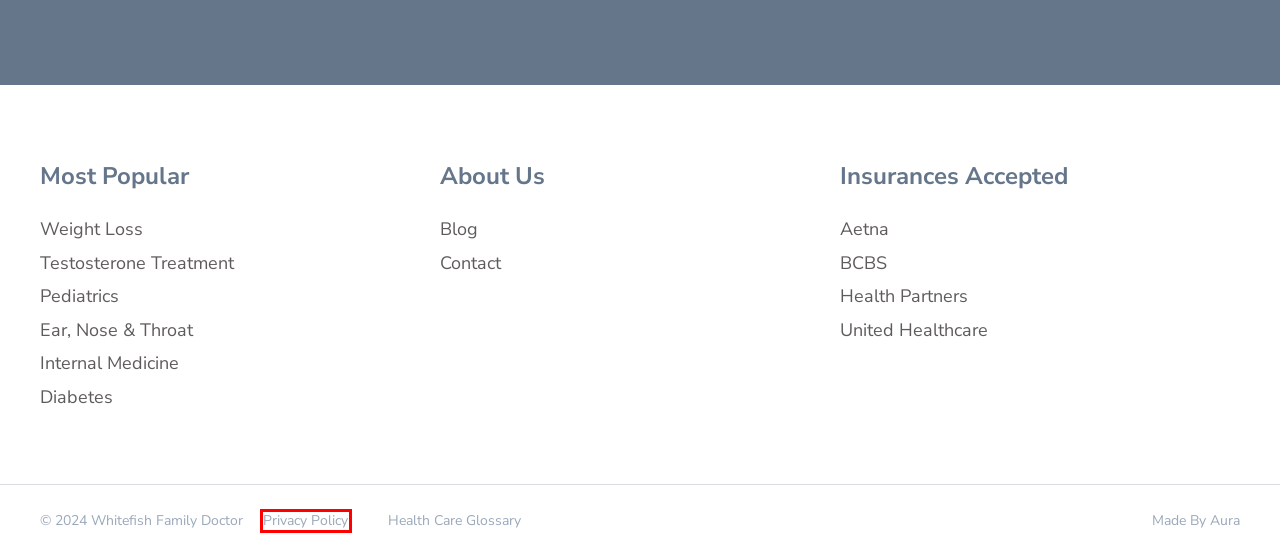Look at the screenshot of the webpage and find the element within the red bounding box. Choose the webpage description that best fits the new webpage that will appear after clicking the element. Here are the candidates:
A. Whitefish ENT Medical Care | Whitefish Family Doctor
B. Affordable Testosterone Treatment Clinic For Men In Whitefish, MT
C. MadeByAura - WordPress Design & Development Agency
D. Health Partners Insurance Whitefish Family Doctor Clinic
E. United Healthcare - Whitefish Family Doctor
F. Whitefish's #1 Diabetes Treatment Clinic |
G. Internal Medicine Clinic In Whitefish | For Men, Women & Children
H. Privacy Policy - Whitefish Family Doctor

H